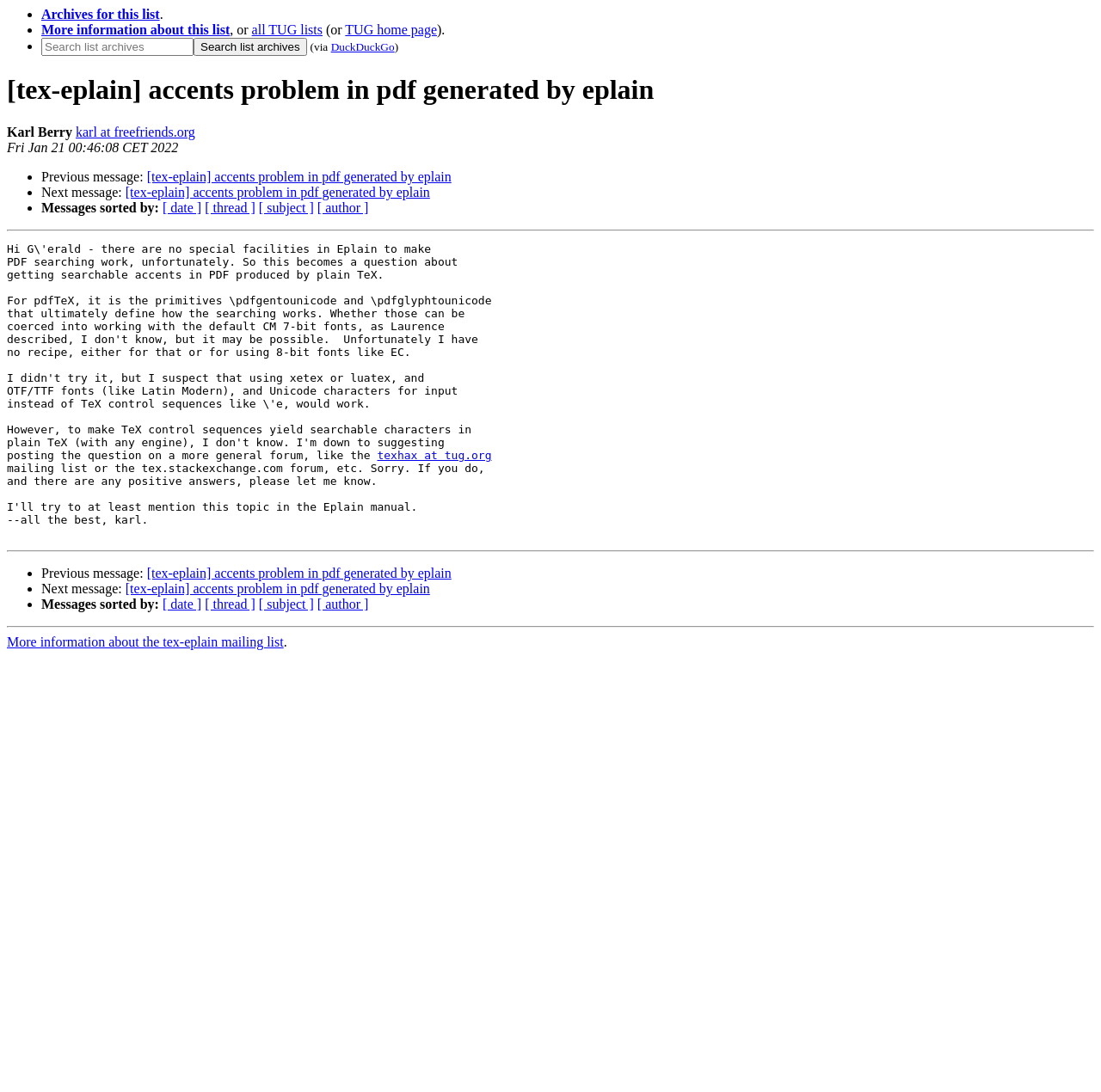Pinpoint the bounding box coordinates for the area that should be clicked to perform the following instruction: "View previous message".

[0.133, 0.155, 0.41, 0.168]